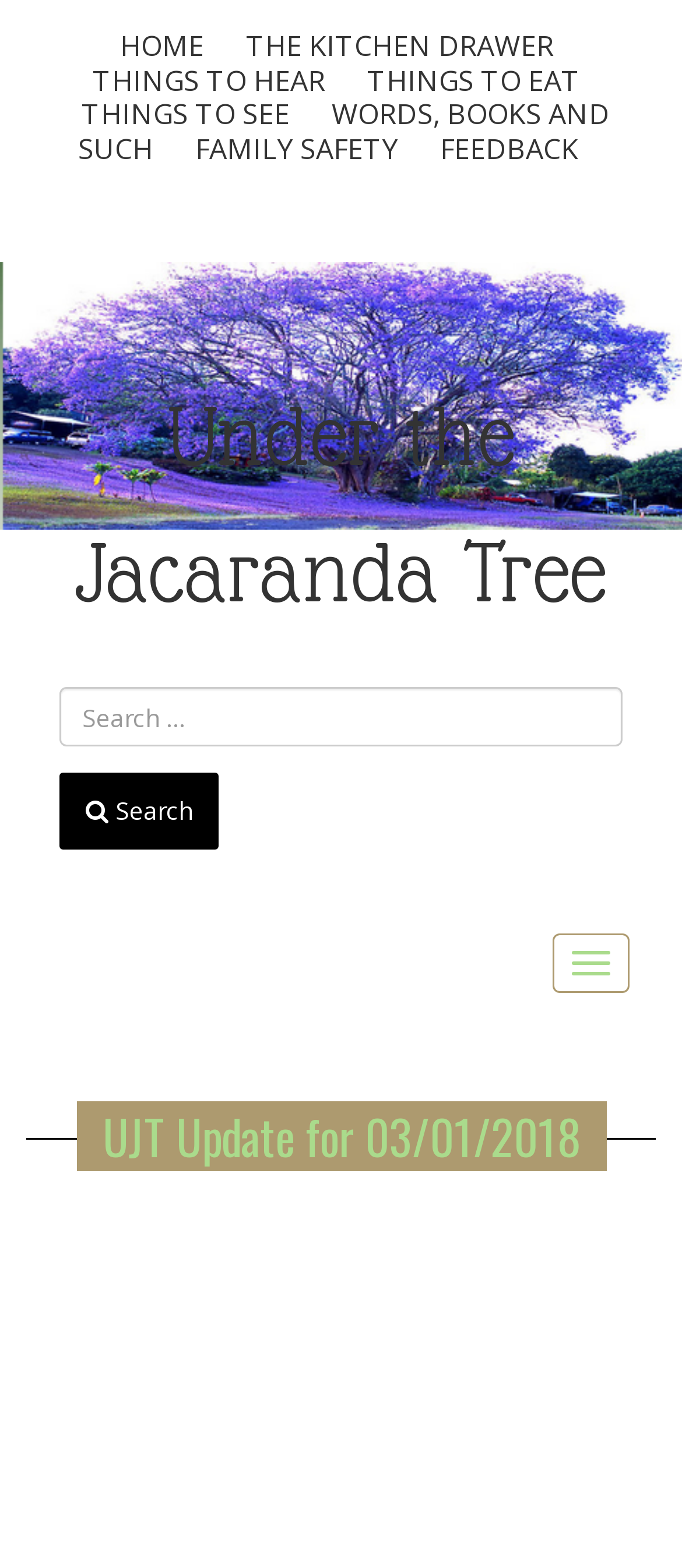Identify the bounding box coordinates of the clickable region to carry out the given instruction: "go to home page".

[0.163, 0.017, 0.312, 0.041]